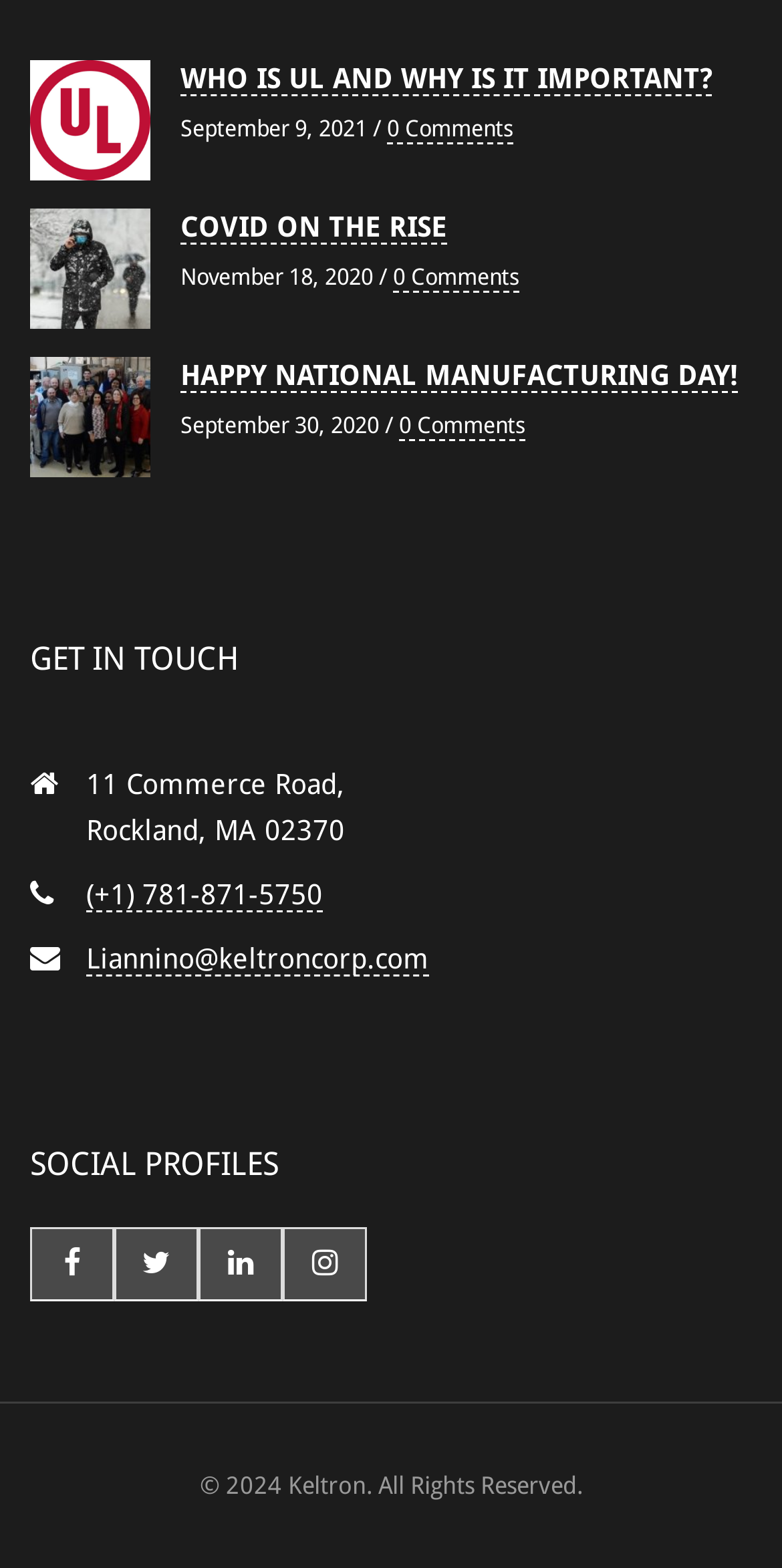Pinpoint the bounding box coordinates of the clickable area necessary to execute the following instruction: "Check social media profiles on Facebook". The coordinates should be given as four float numbers between 0 and 1, namely [left, top, right, bottom].

[0.038, 0.782, 0.146, 0.83]